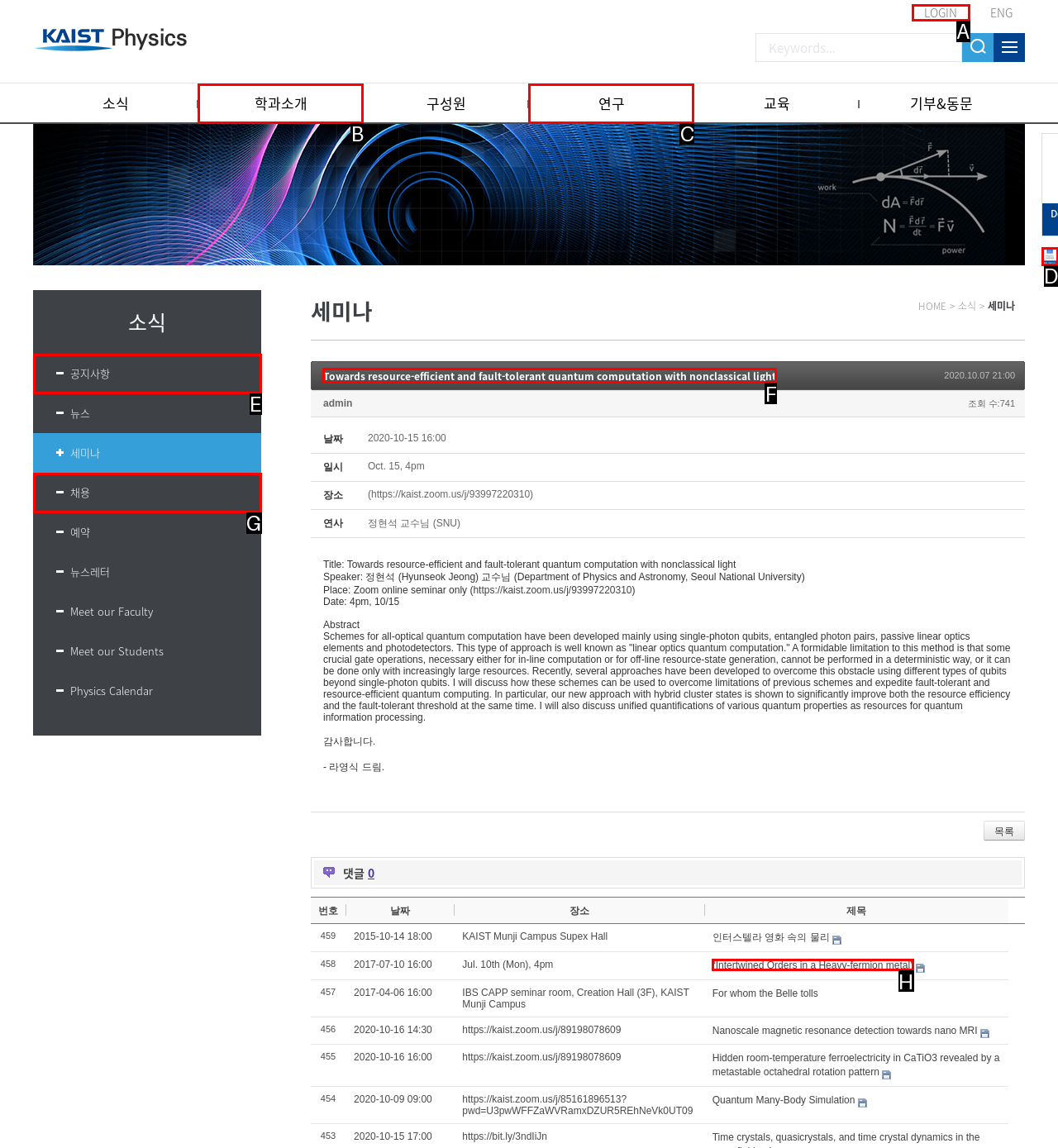Tell me which one HTML element I should click to complete the following task: View the seminar details Answer with the option's letter from the given choices directly.

F